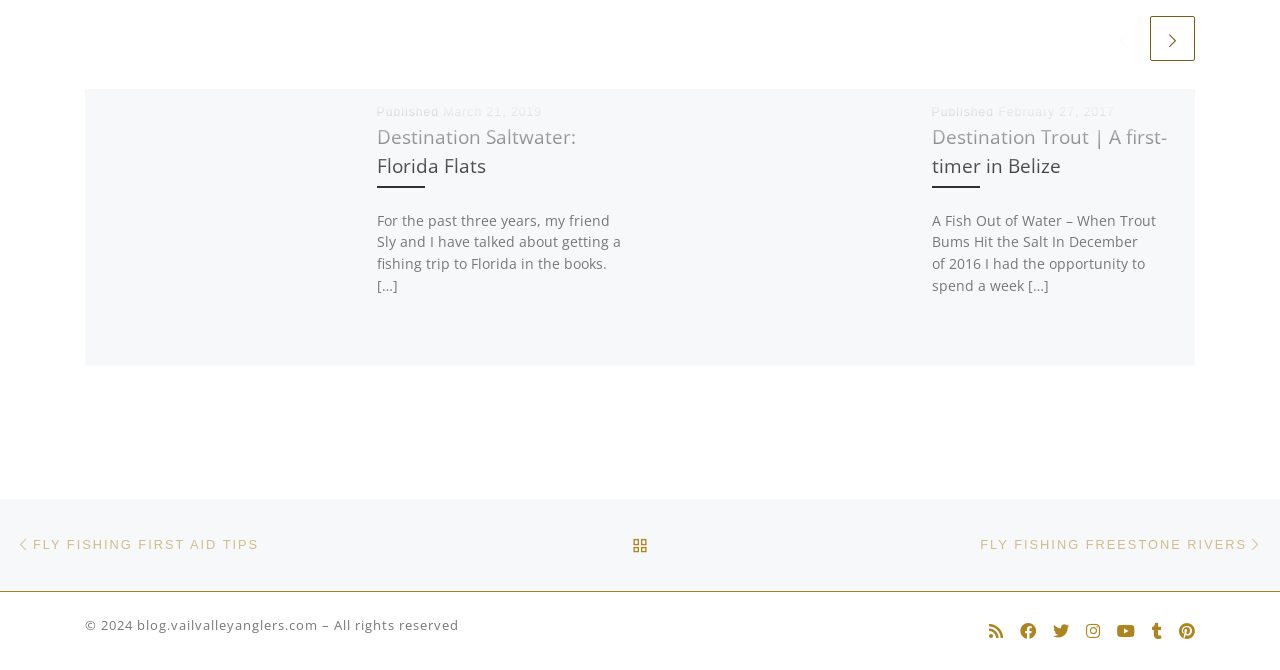Locate the bounding box coordinates of the clickable element to fulfill the following instruction: "Subscribe to the rss feed". Provide the coordinates as four float numbers between 0 and 1 in the format [left, top, right, bottom].

[0.773, 0.923, 0.784, 0.961]